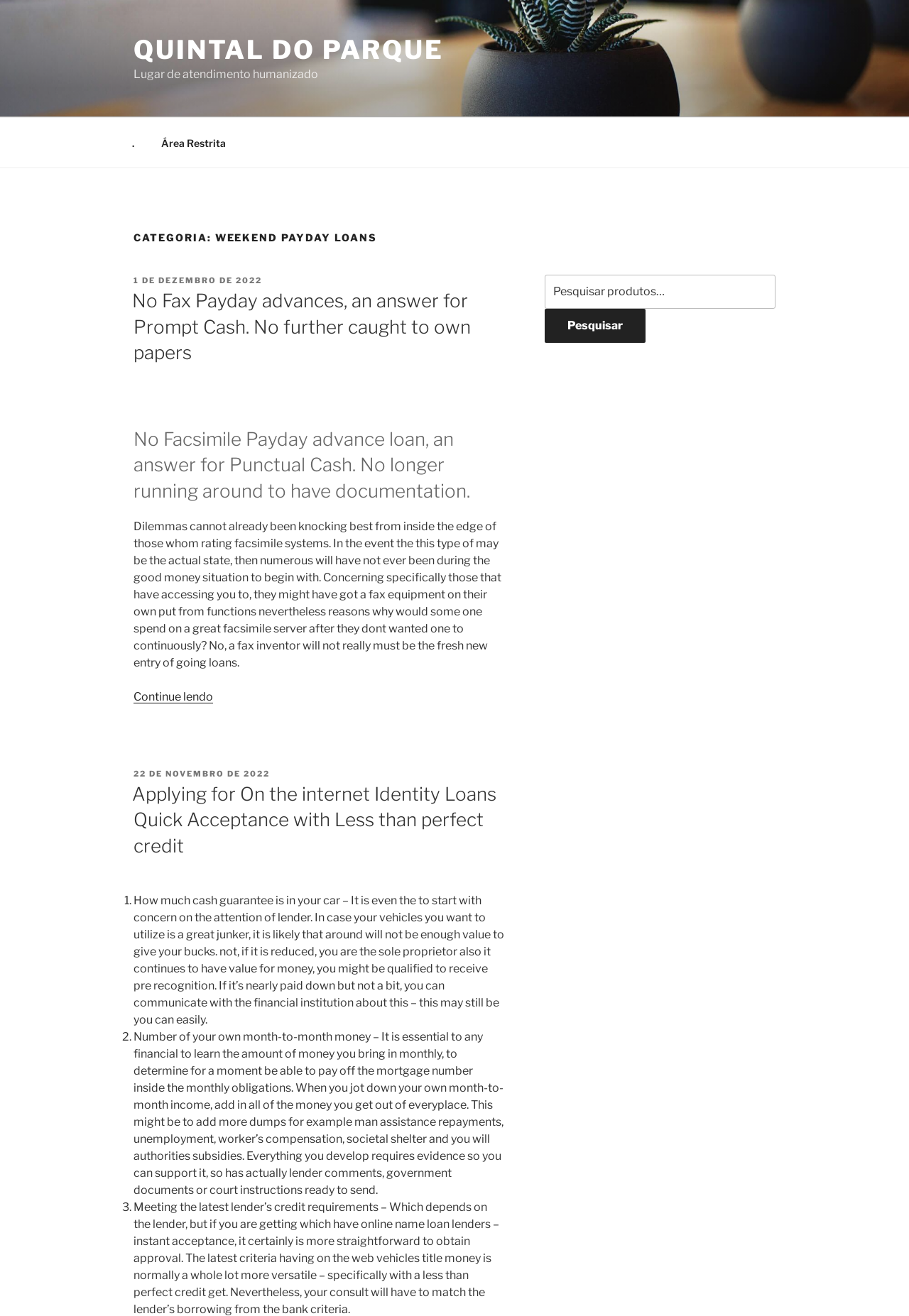Use a single word or phrase to answer the question: 
What is the category of the webpage?

Weekend Payday Loans